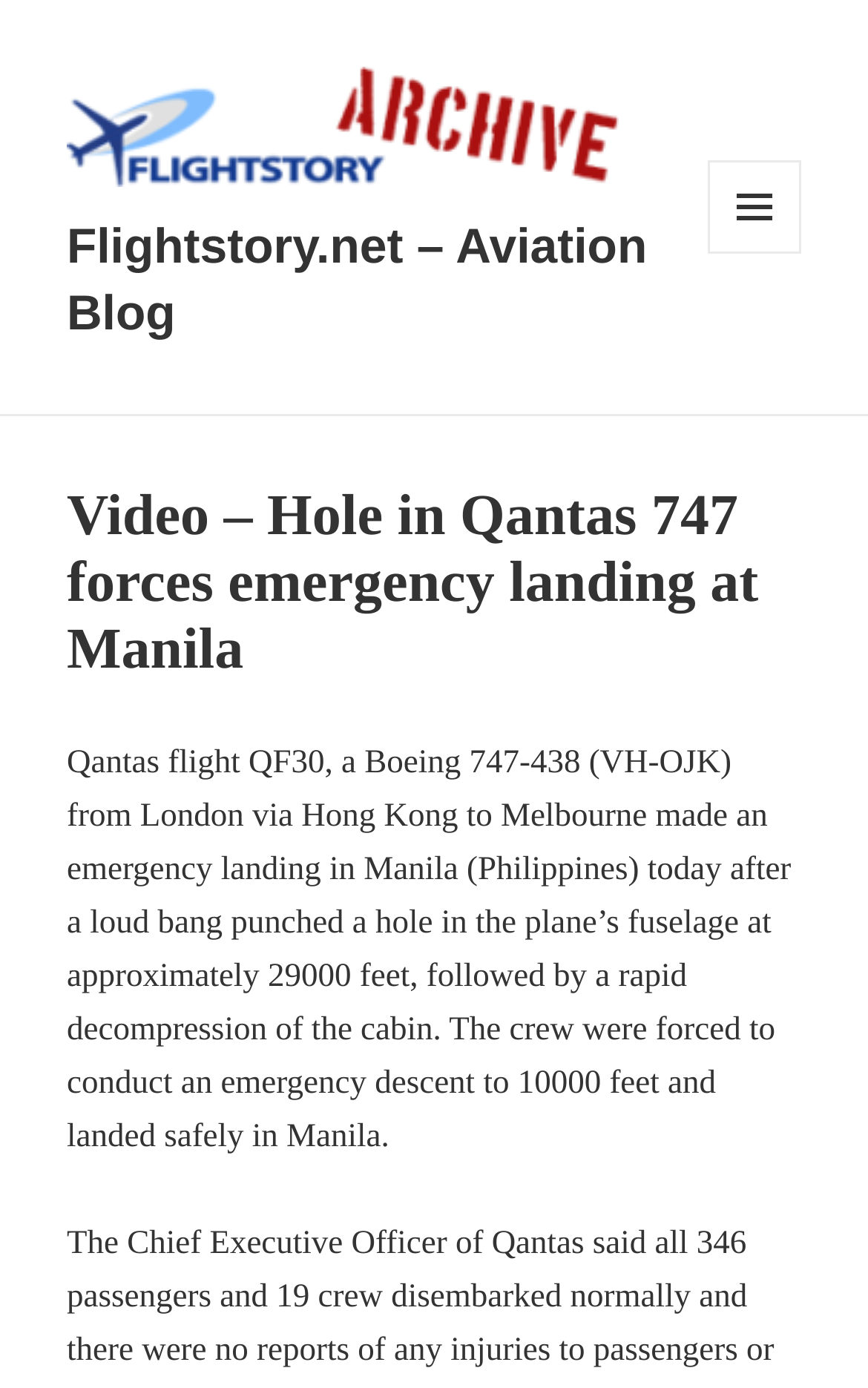Extract the bounding box coordinates for the UI element described as: "Flightstory.net – Aviation Blog".

[0.077, 0.157, 0.746, 0.245]